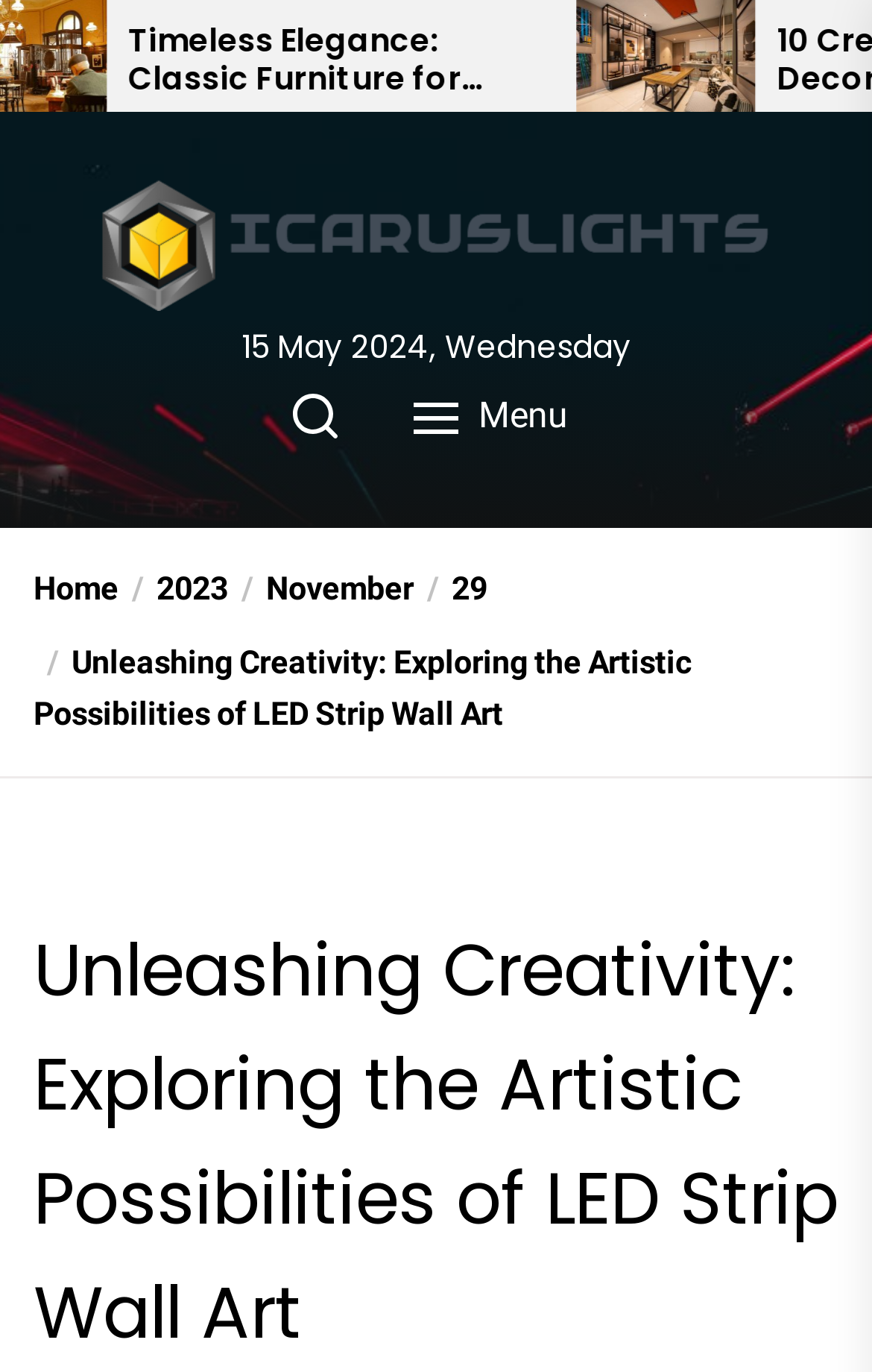Locate the bounding box coordinates of the area where you should click to accomplish the instruction: "Go to About page".

None